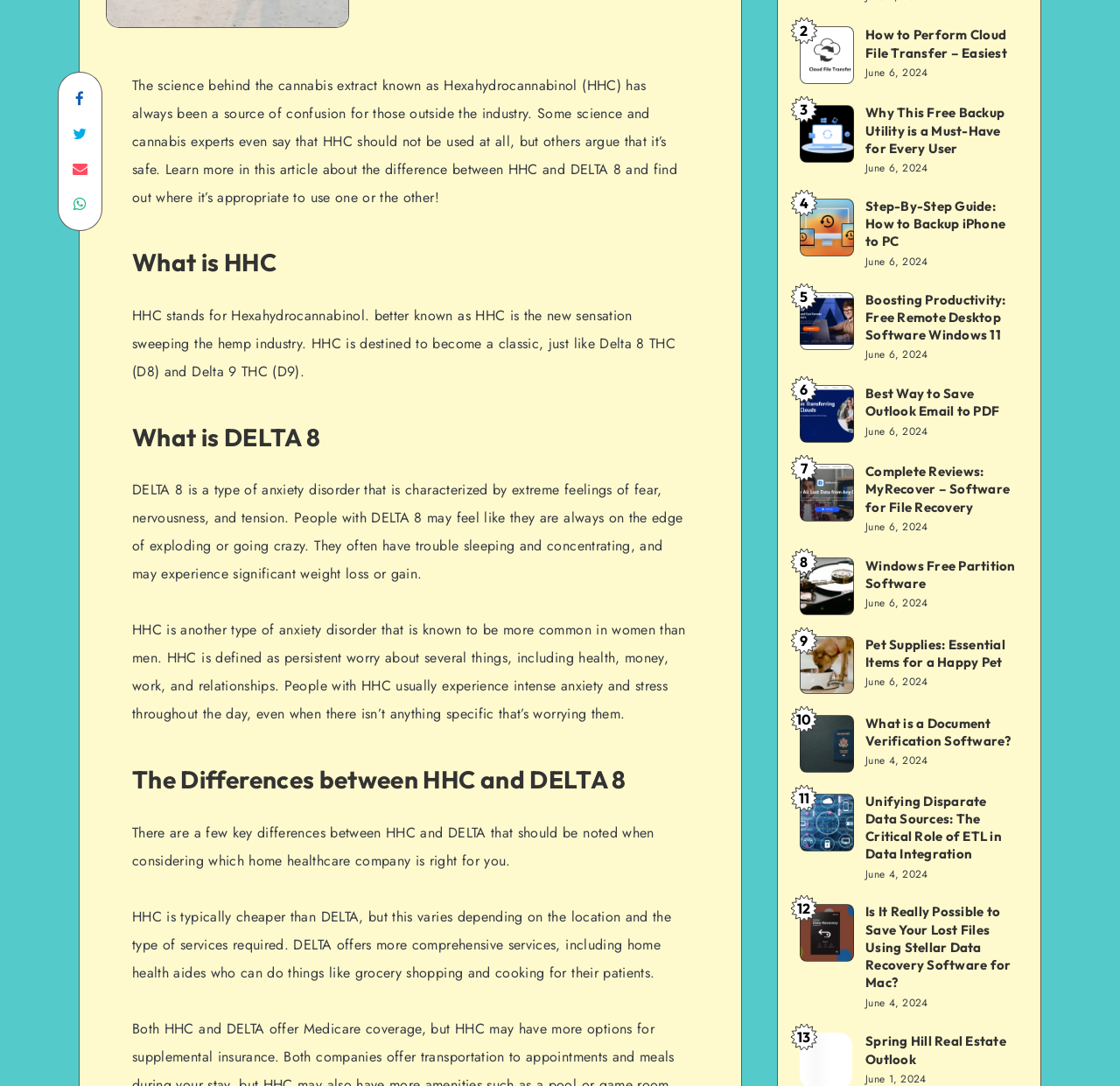Find the bounding box of the web element that fits this description: "Windows Free Partition Software".

[0.773, 0.513, 0.907, 0.549]